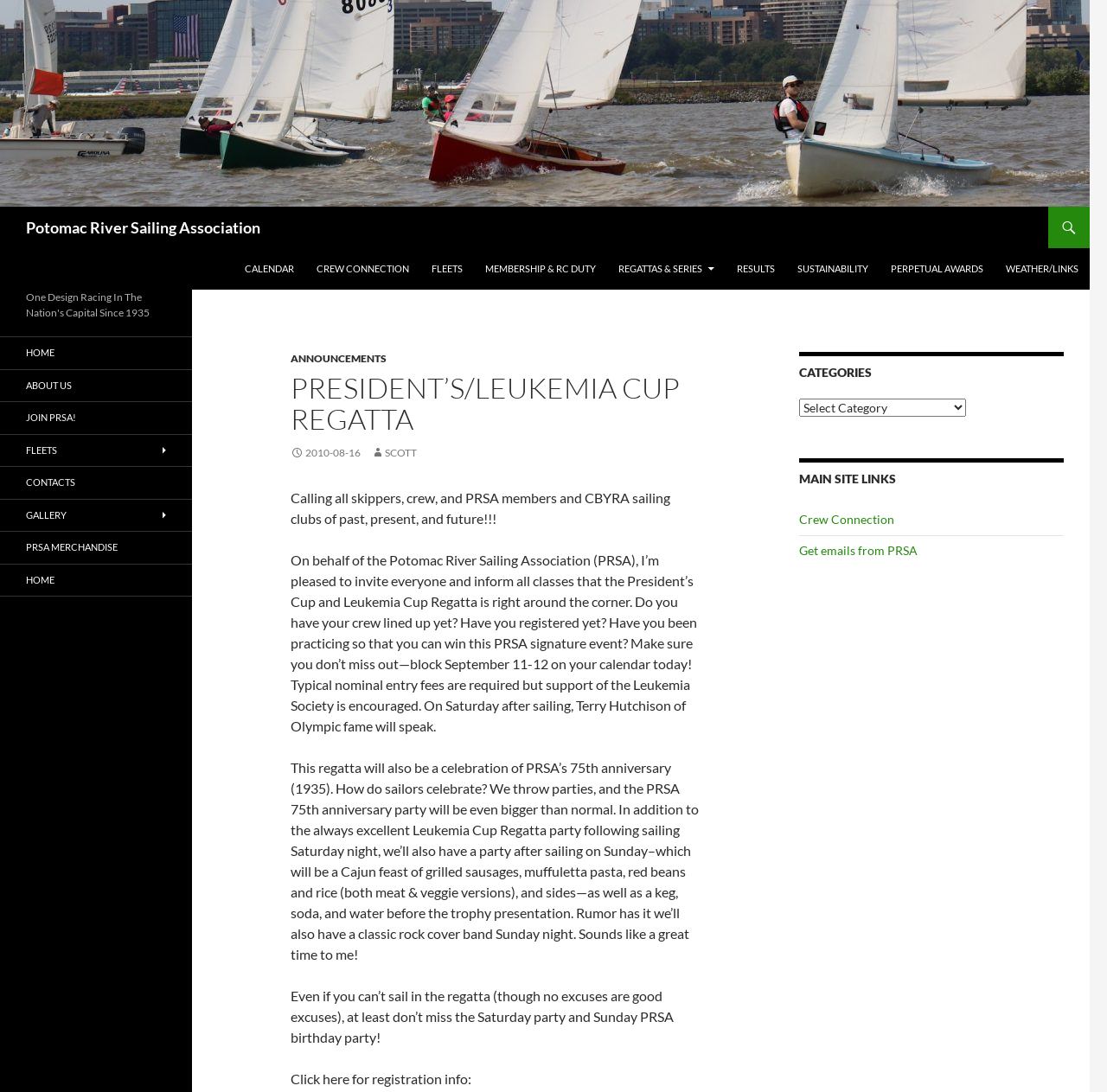Indicate the bounding box coordinates of the element that must be clicked to execute the instruction: "View the 'PRESIDENT’S/LEUKEMIA CUP REGATTA' page". The coordinates should be given as four float numbers between 0 and 1, i.e., [left, top, right, bottom].

[0.262, 0.341, 0.633, 0.398]